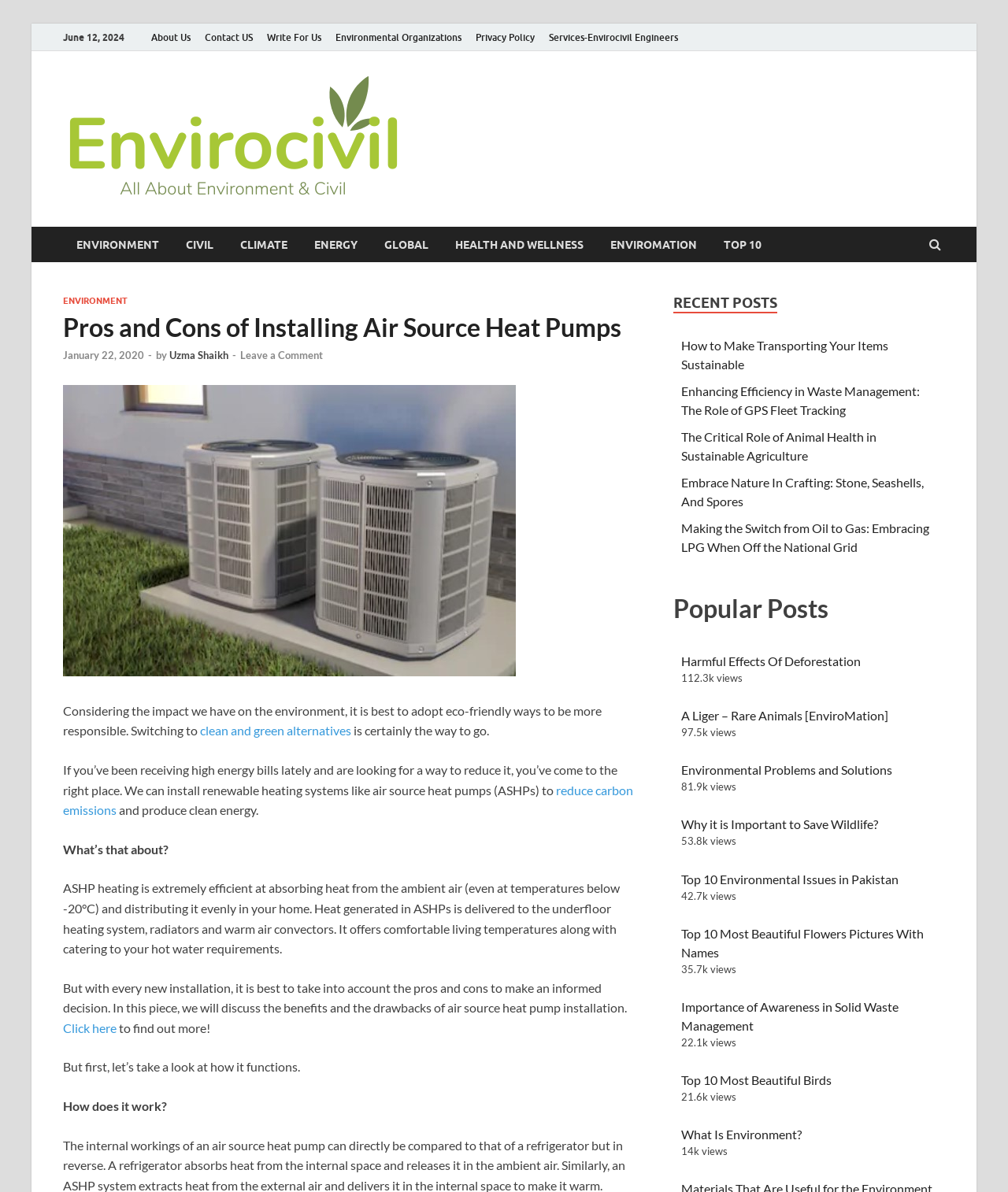Locate the bounding box coordinates of the element that should be clicked to fulfill the instruction: "Read Environmental N Civil News".

[0.416, 0.076, 0.553, 0.087]